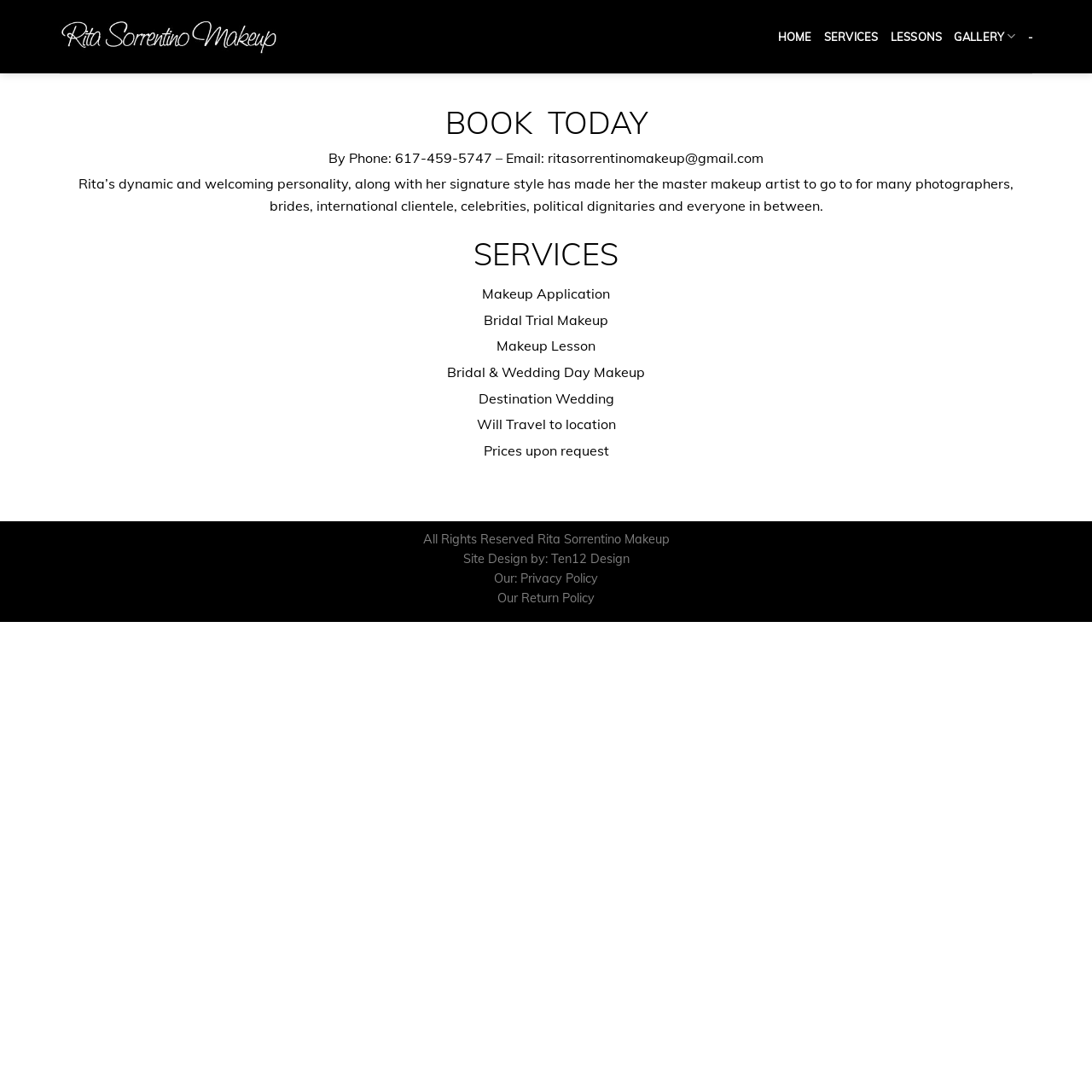What services does Rita Sorrentino offer? Refer to the image and provide a one-word or short phrase answer.

Makeup Application, Bridal Trial, etc.